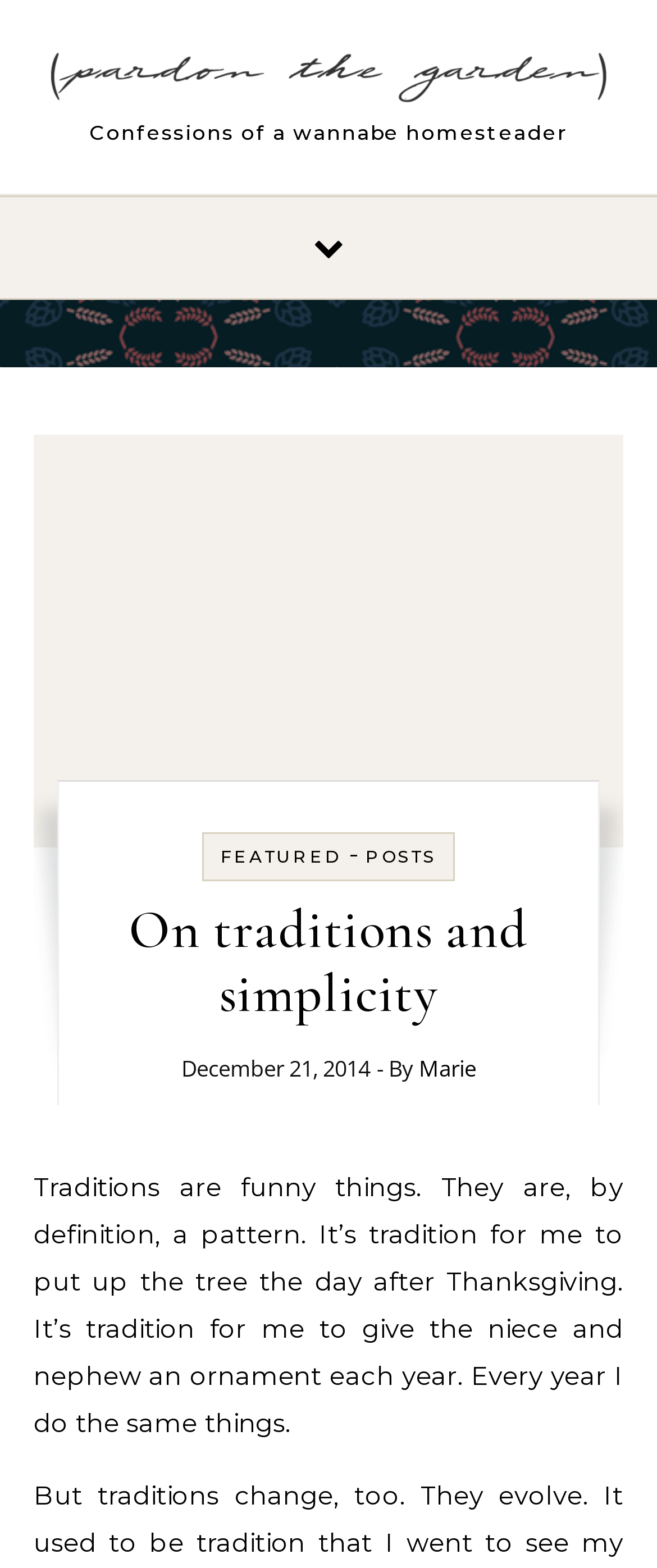What is the name of the blog?
Use the screenshot to answer the question with a single word or phrase.

Pardon the Garden